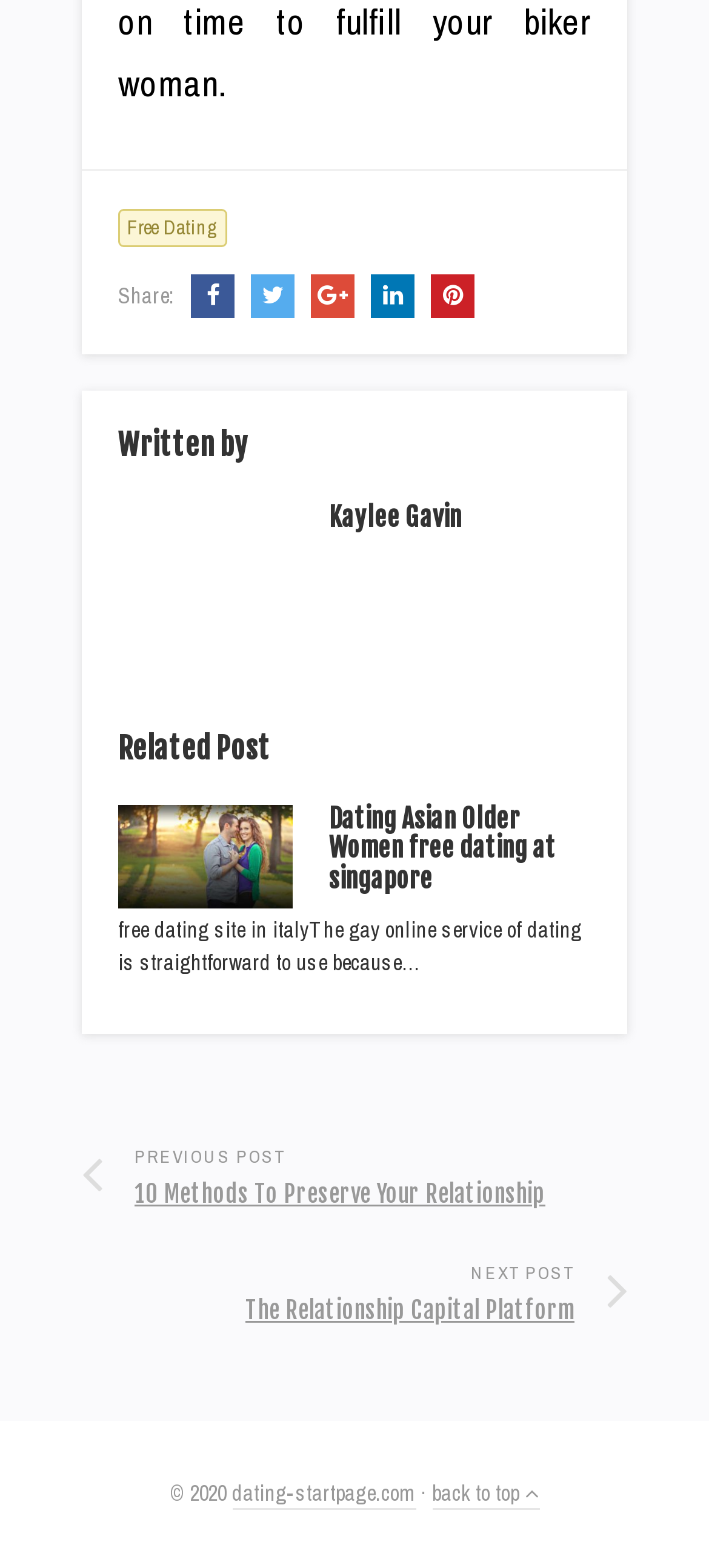Indicate the bounding box coordinates of the clickable region to achieve the following instruction: "Click on the 'Free Dating' link."

[0.167, 0.133, 0.321, 0.158]